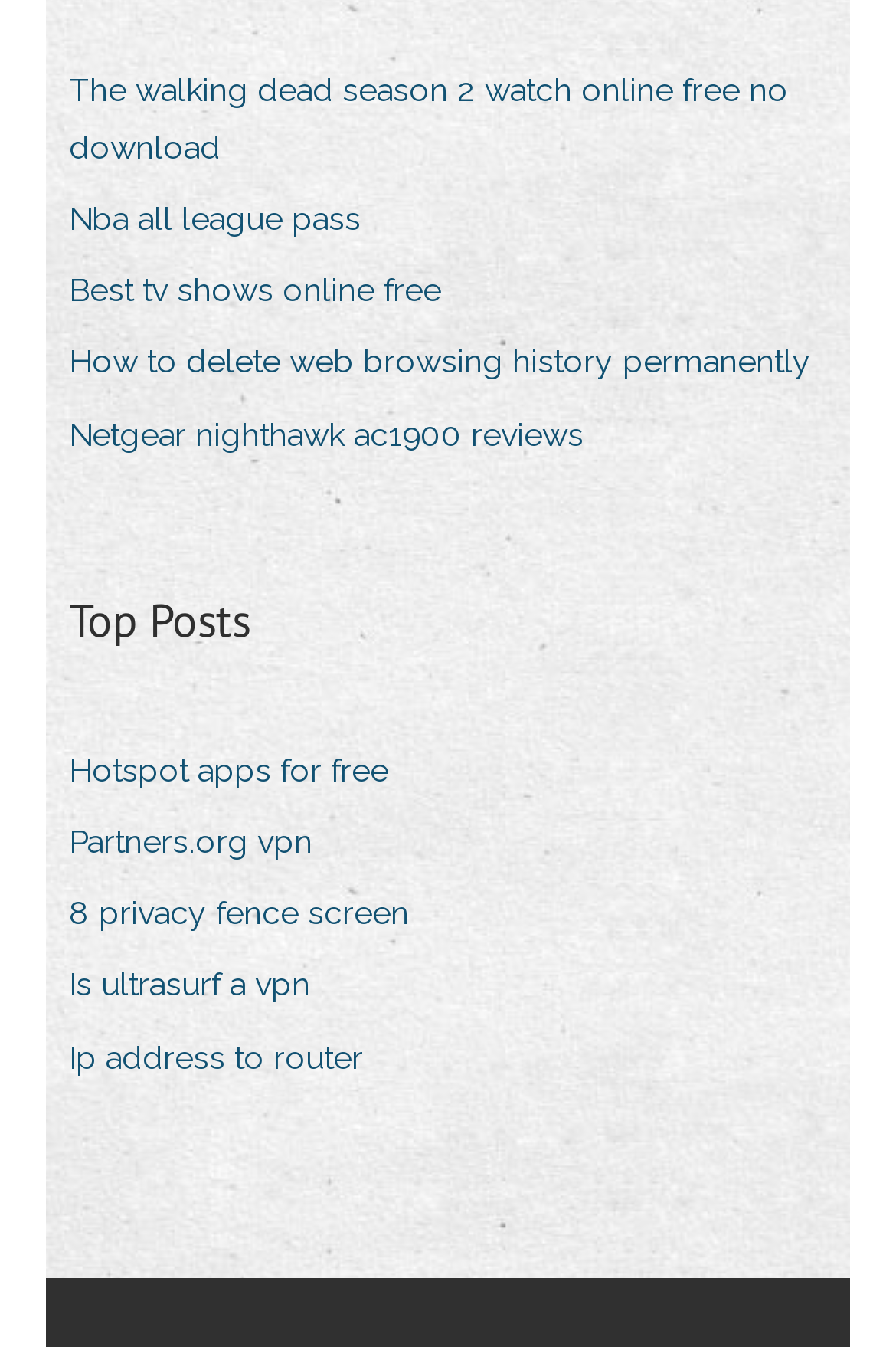Please indicate the bounding box coordinates of the element's region to be clicked to achieve the instruction: "Go to 'Hotspot apps for free'". Provide the coordinates as four float numbers between 0 and 1, i.e., [left, top, right, bottom].

[0.077, 0.549, 0.472, 0.596]